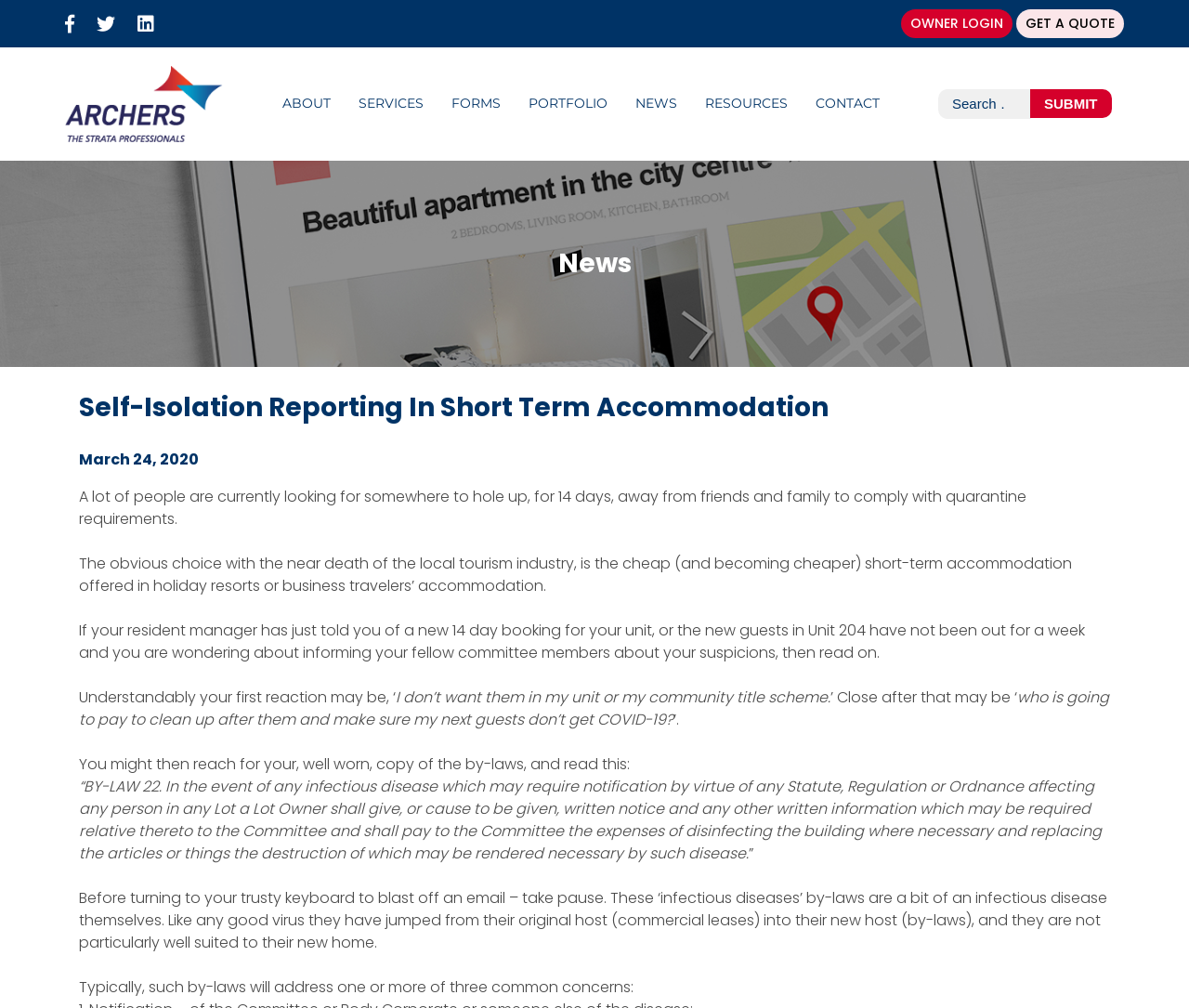Please provide a detailed answer to the question below based on the screenshot: 
What is the reference to in the article?

I read the article and found that it references by-laws, specifically BY-LAW 22, which deals with infectious diseases.